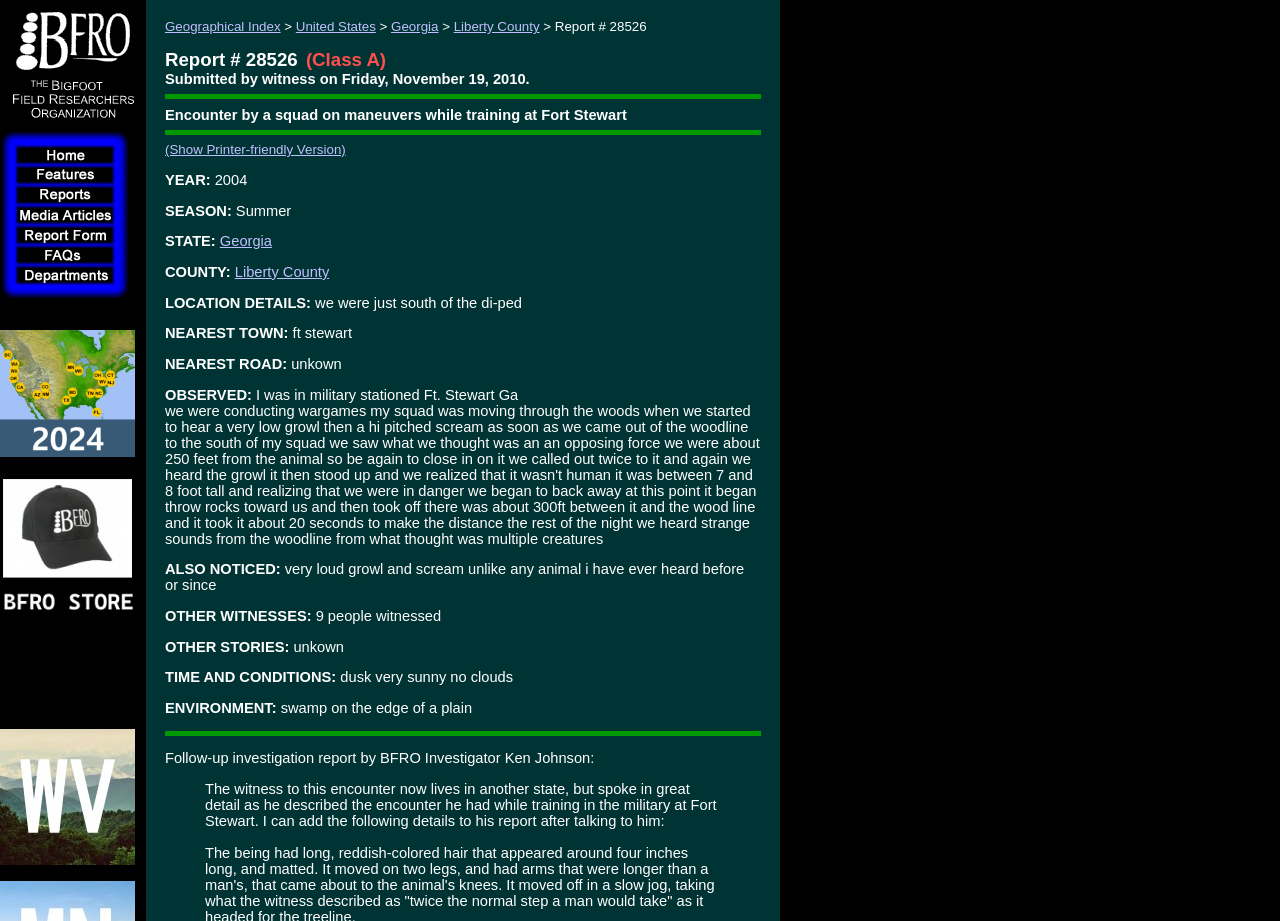Please find the bounding box coordinates of the element that needs to be clicked to perform the following instruction: "Read the report details". The bounding box coordinates should be four float numbers between 0 and 1, represented as [left, top, right, bottom].

[0.129, 0.116, 0.49, 0.133]